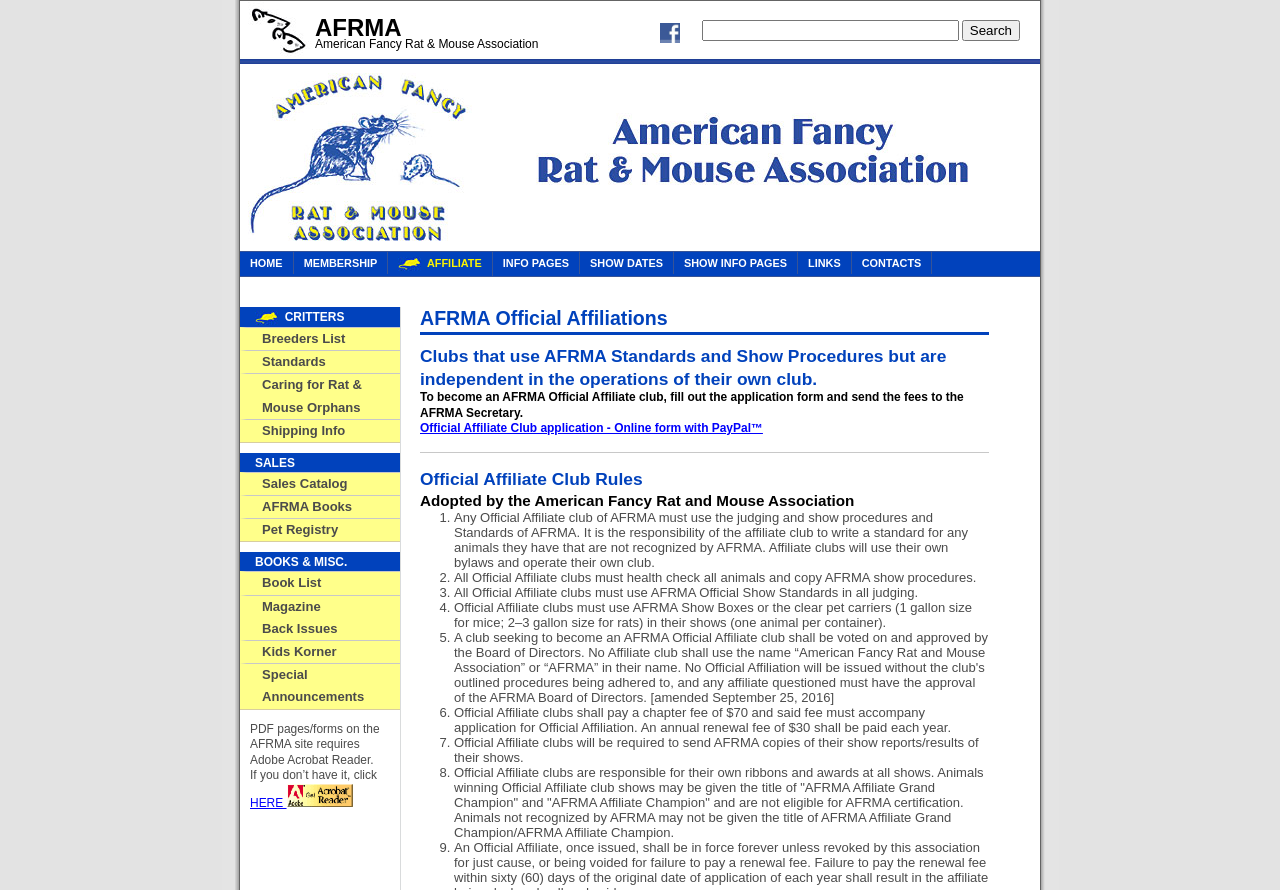Please determine the bounding box coordinates of the area that needs to be clicked to complete this task: 'Read official affiliate club rules'. The coordinates must be four float numbers between 0 and 1, formatted as [left, top, right, bottom].

[0.328, 0.527, 0.502, 0.549]